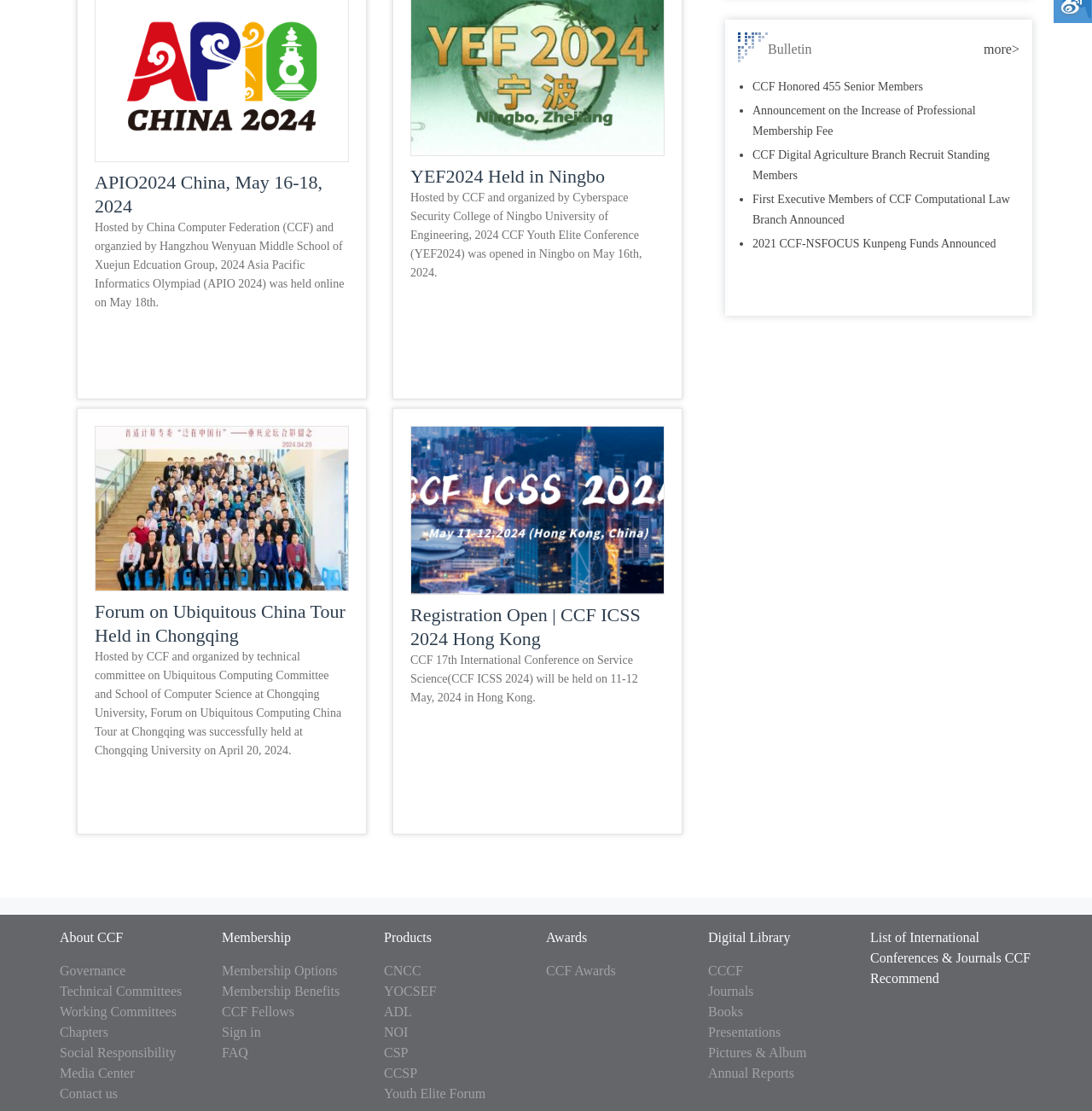From the element description: "Presentations", extract the bounding box coordinates of the UI element. The coordinates should be expressed as four float numbers between 0 and 1, in the order [left, top, right, bottom].

[0.648, 0.923, 0.715, 0.936]